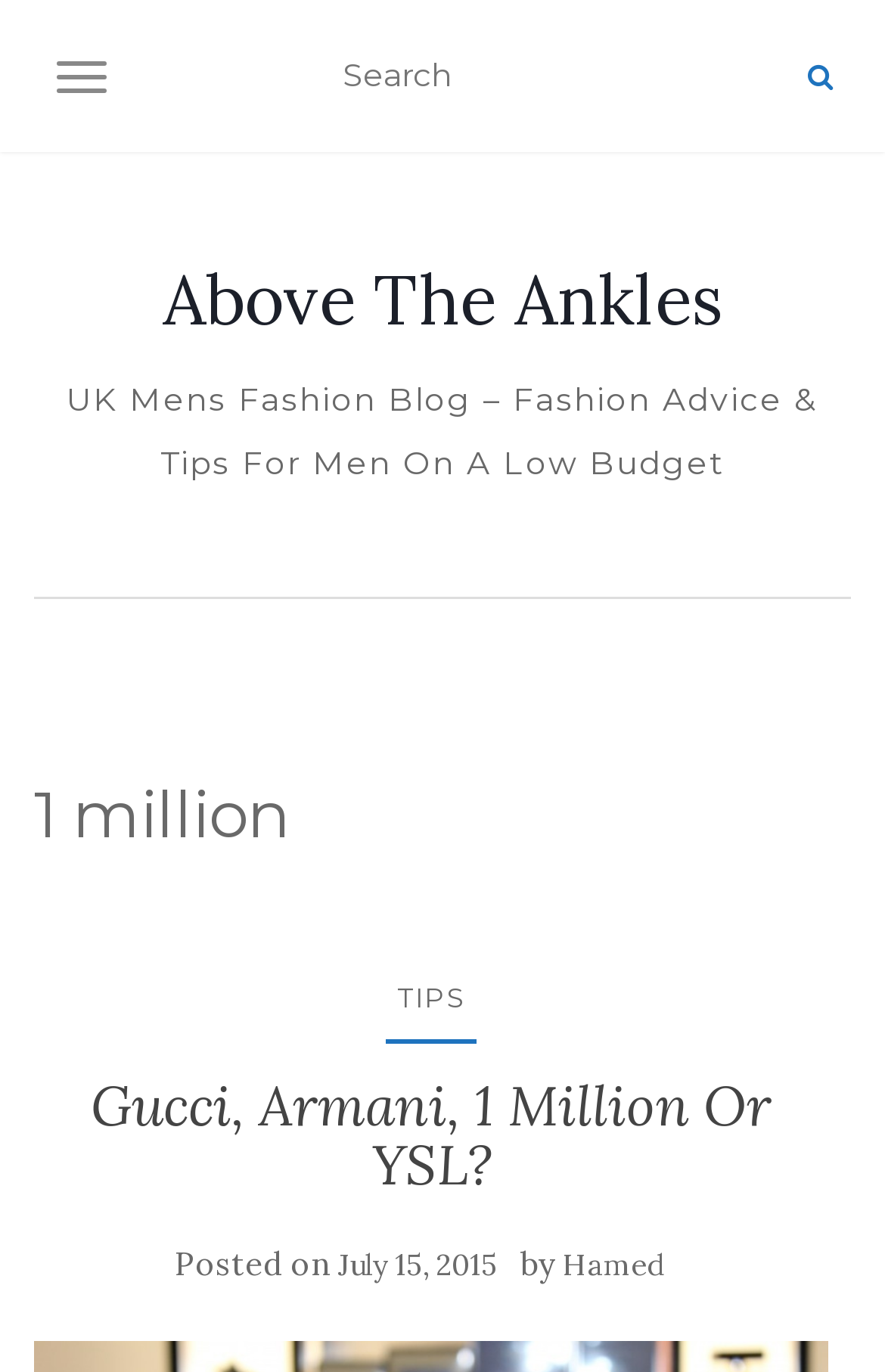Identify the coordinates of the bounding box for the element described below: "Above The Ankles". Return the coordinates as four float numbers between 0 and 1: [left, top, right, bottom].

[0.183, 0.193, 0.817, 0.243]